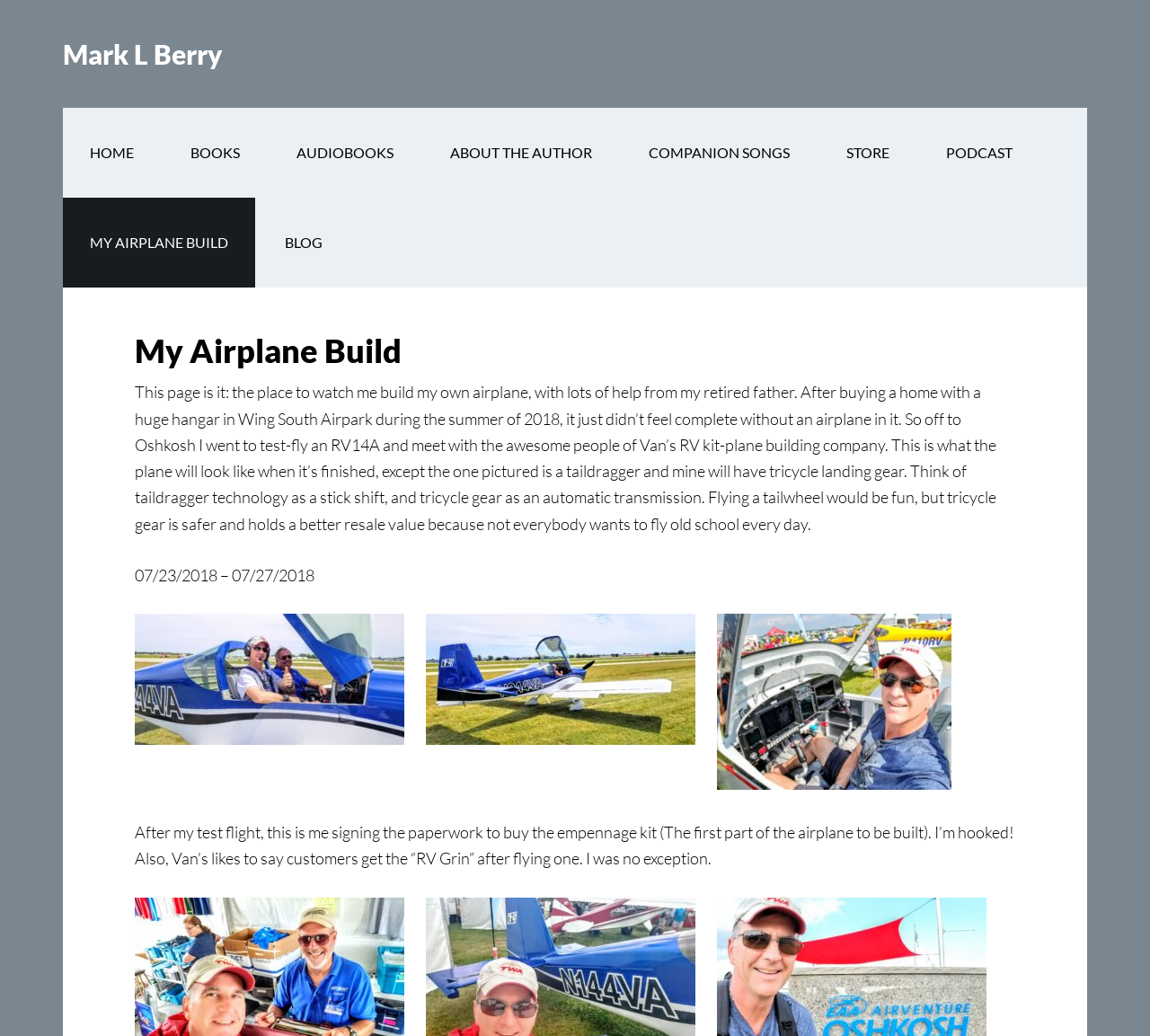What is the purpose of the webpage?
Please utilize the information in the image to give a detailed response to the question.

The purpose of the webpage is to document the author's journey of building an airplane, as stated in the introductory text, 'This page is it: the place to watch me build my own airplane, with lots of help from my retired father.'